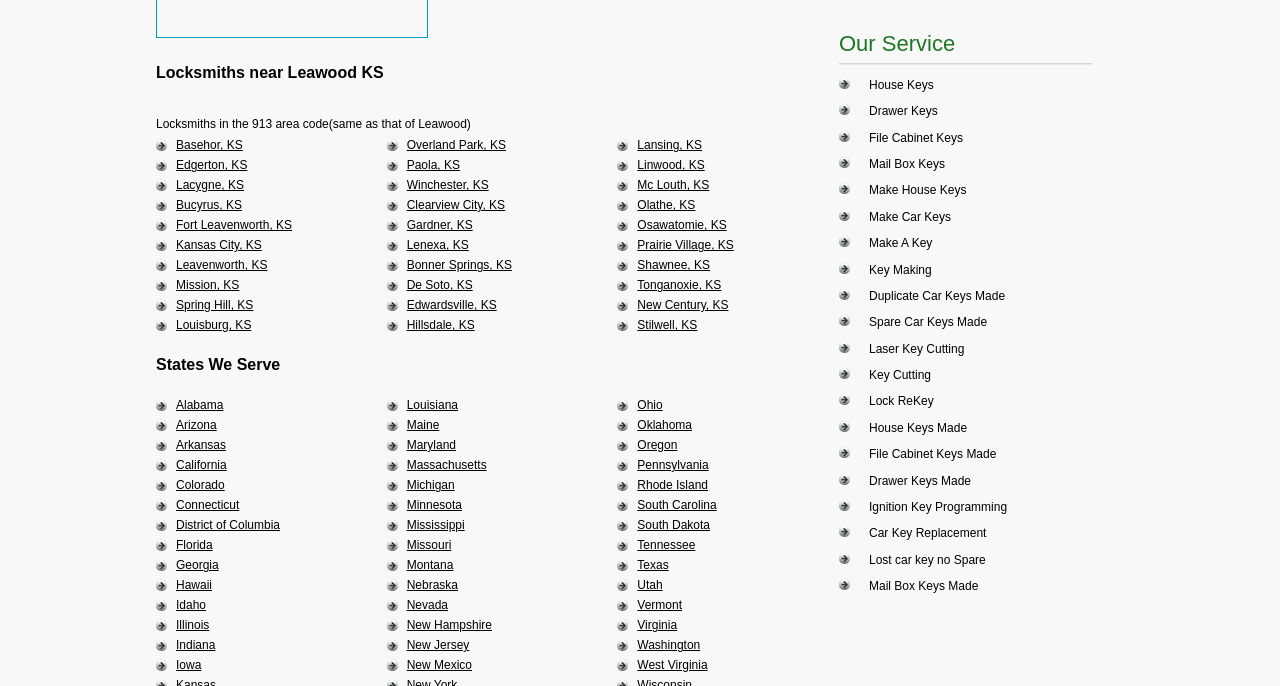How many cities are listed in Kansas?
Can you give a detailed and elaborate answer to the question?

By counting the number of links with 'KS' in their text, I found that there are 20 cities listed in Kansas.